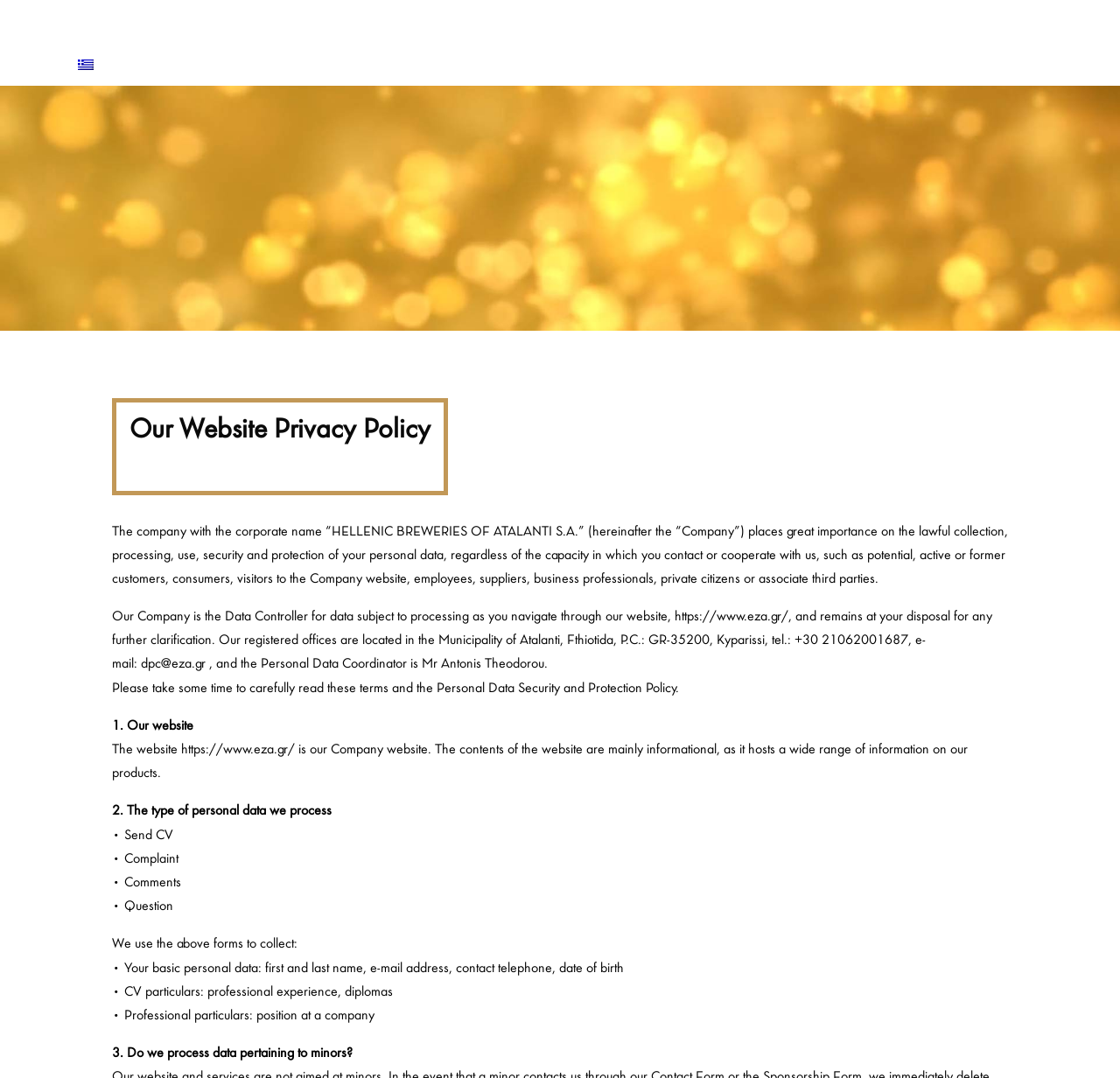What is the email address provided for further clarification on the privacy policy?
Relying on the image, give a concise answer in one word or a brief phrase.

dpc@eza.gr